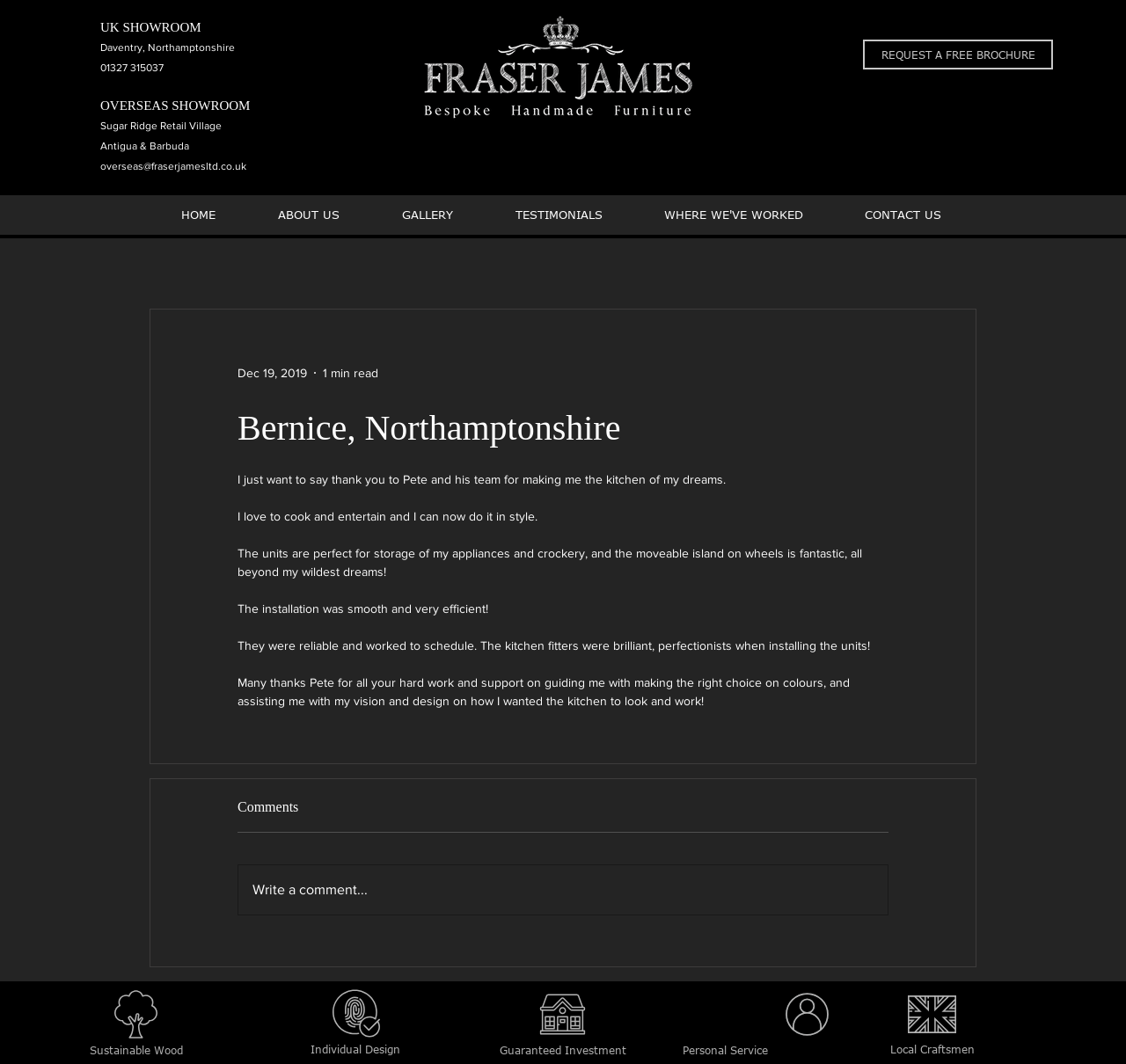Please answer the following question using a single word or phrase: 
What is the name of the person who wrote the testimonial?

Bernice